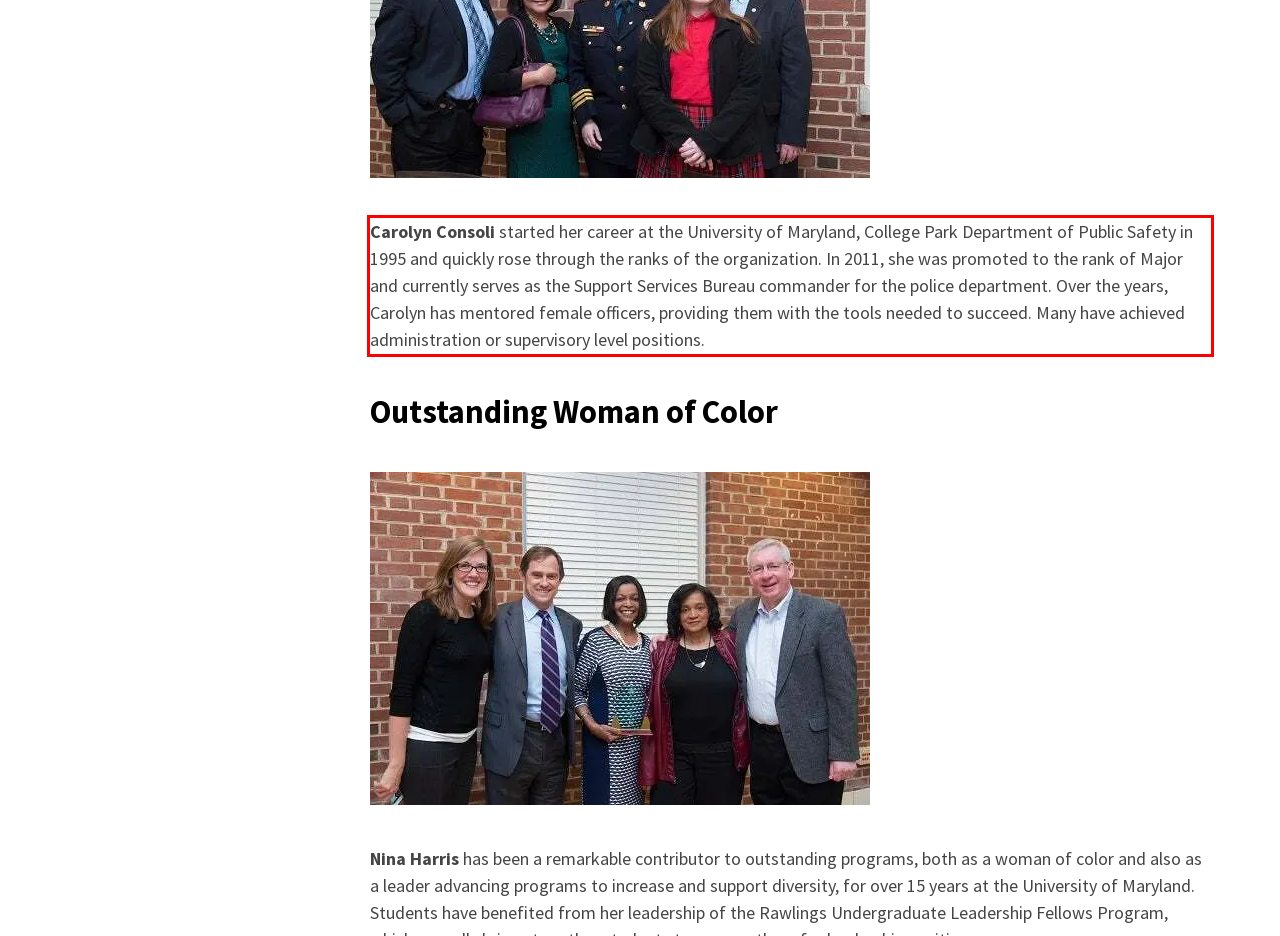The screenshot you have been given contains a UI element surrounded by a red rectangle. Use OCR to read and extract the text inside this red rectangle.

Carolyn Consoli started her career at the University of Maryland, College Park Department of Public Safety in 1995 and quickly rose through the ranks of the organization. In 2011, she was promoted to the rank of Major and currently serves as the Support Services Bureau commander for the police department. Over the years, Carolyn has mentored female officers, providing them with the tools needed to succeed. Many have achieved administration or supervisory level positions.